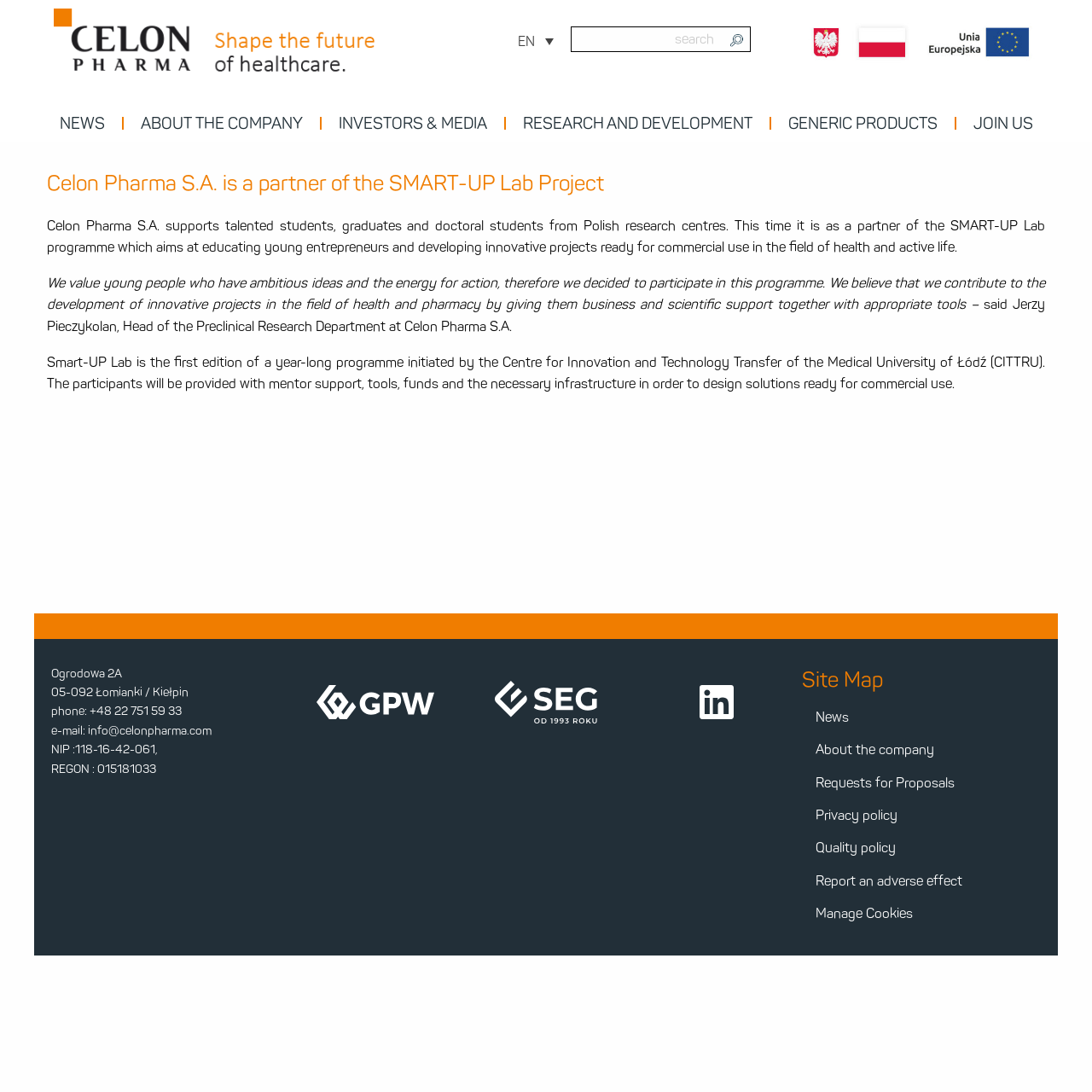Give a detailed overview of the webpage's appearance and contents.

The webpage is about Celon Pharma S.A.'s partnership with the SMART-UP Lab programme, which aims to educate young entrepreneurs and develop innovative projects in the field of health and active life. 

At the top left corner, there is a logo of Celon Pharma S.A. accompanied by a link. Next to it, there is a search bar with a button and a language selection option, which is currently set to "EN". 

On the top right corner, there are three links to unknown pages. Below them, there is a navigation menu with six links to different sections of the website, including "NEWS", "ABOUT THE COMPANY", "INVESTORS & MEDIA", "RESEARCH AND DEVELOPMENT", "GENERIC PRODUCTS", and "JOIN US". 

The main content of the webpage is an article about Celon Pharma S.A.'s partnership with the SMART-UP Lab programme. The article is divided into four paragraphs, which describe the programme's goals, Celon Pharma S.A.'s motivation for participating, and the benefits provided to the participants. 

At the bottom of the webpage, there is a footer section with contact information, including the company's address, phone number, and email address. There are also links to the company's social media profiles and a site map with links to various sections of the website.